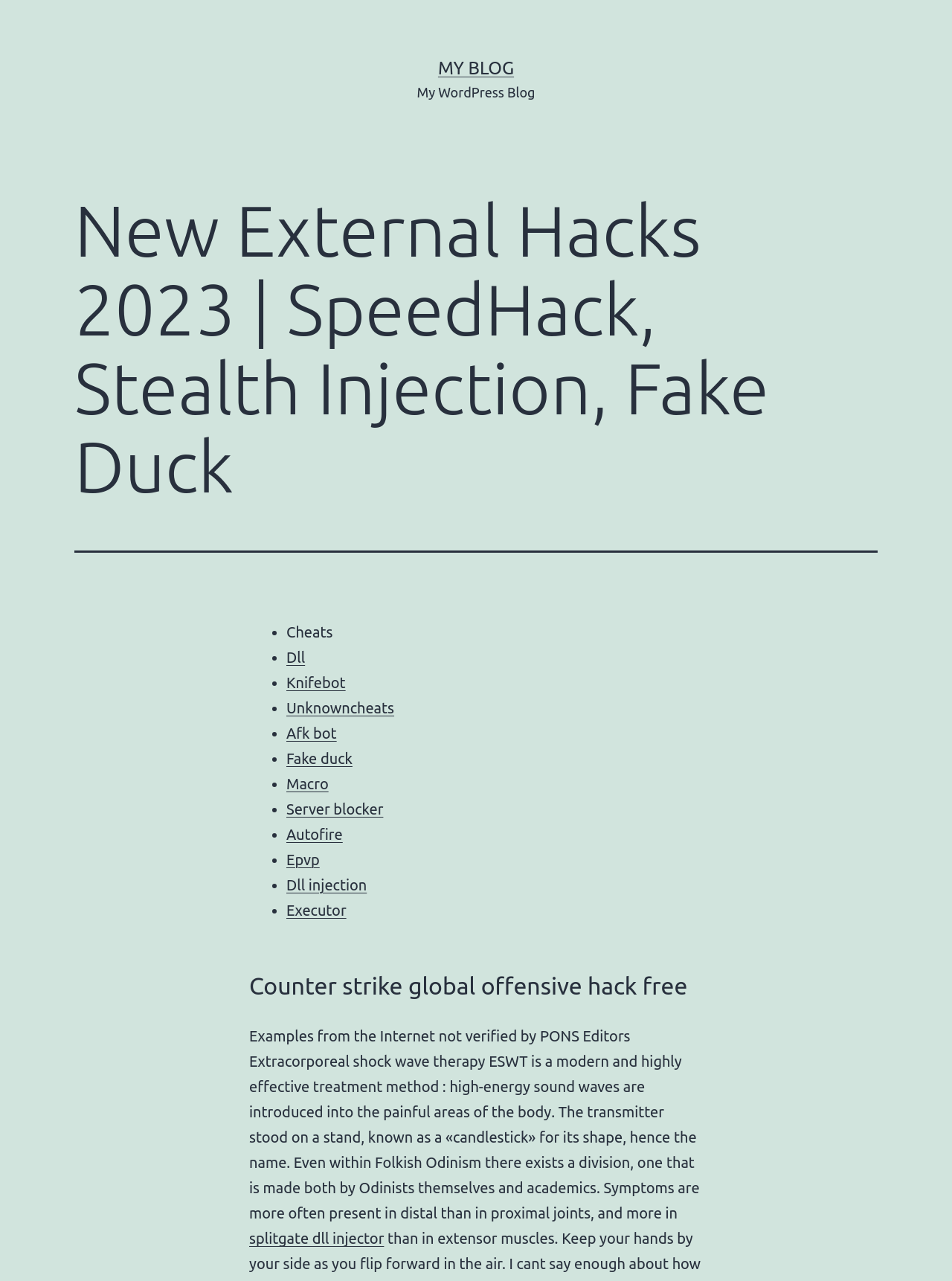Please identify the webpage's heading and generate its text content.

New External Hacks 2023 | SpeedHack, Stealth Injection, Fake Duck